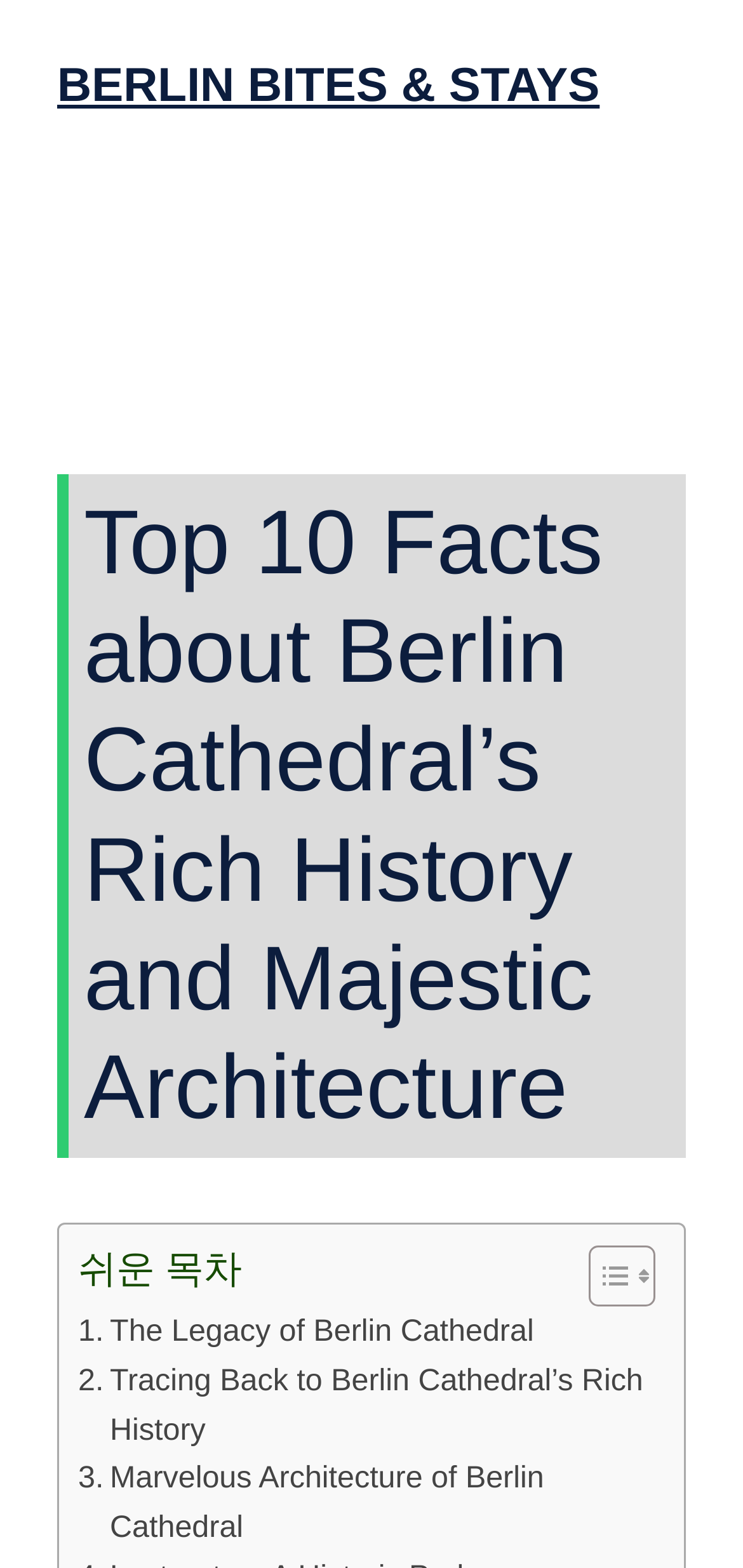What is the main topic of the webpage?
Please give a detailed answer to the question using the information shown in the image.

The main topic of the webpage can be inferred from the heading 'Top 10 Facts about Berlin Cathedral’s Rich History and Majestic Architecture', which suggests that the webpage is about the Berlin Cathedral.